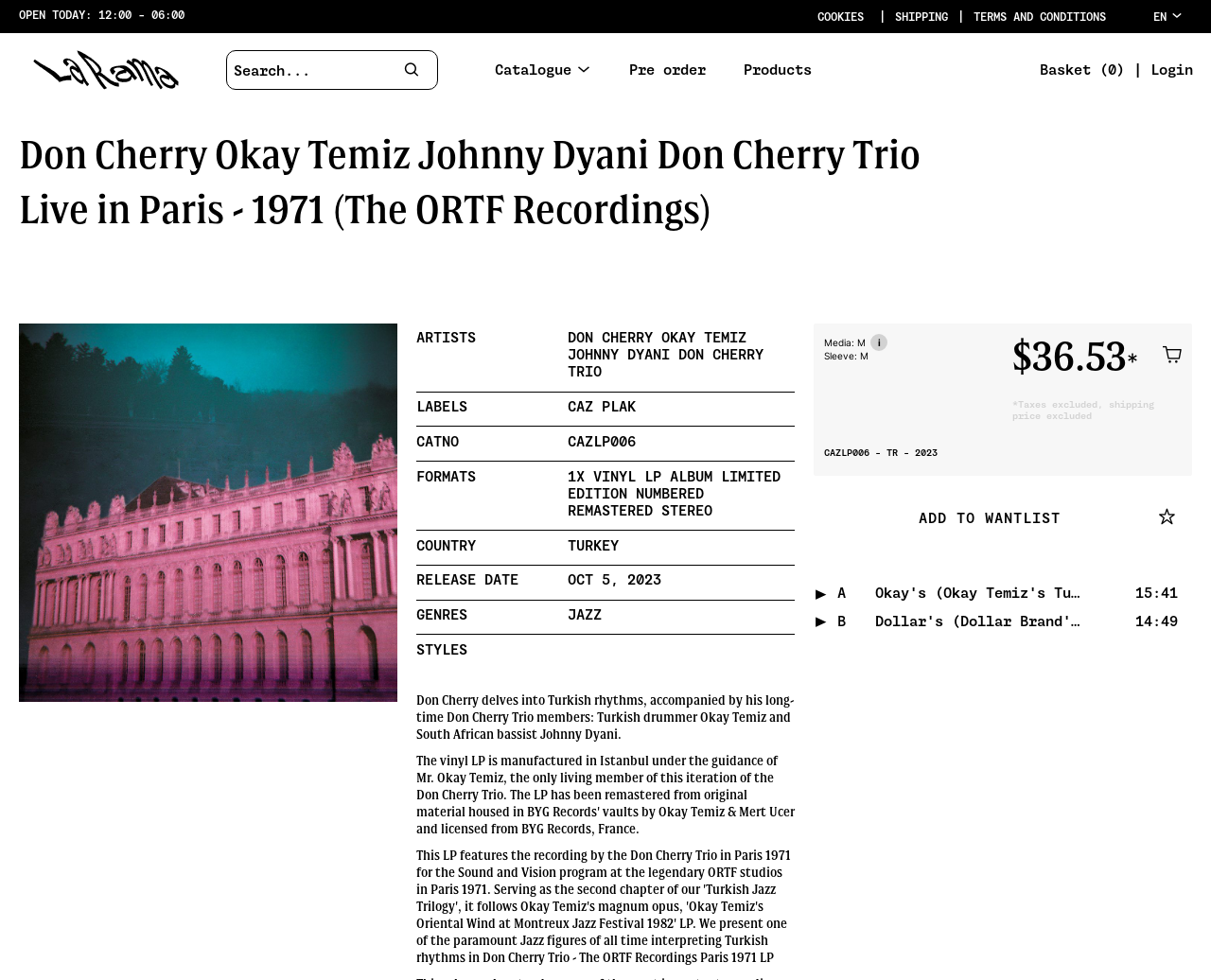What is the country of origin of the album?
Refer to the image and provide a one-word or short phrase answer.

TURKEY